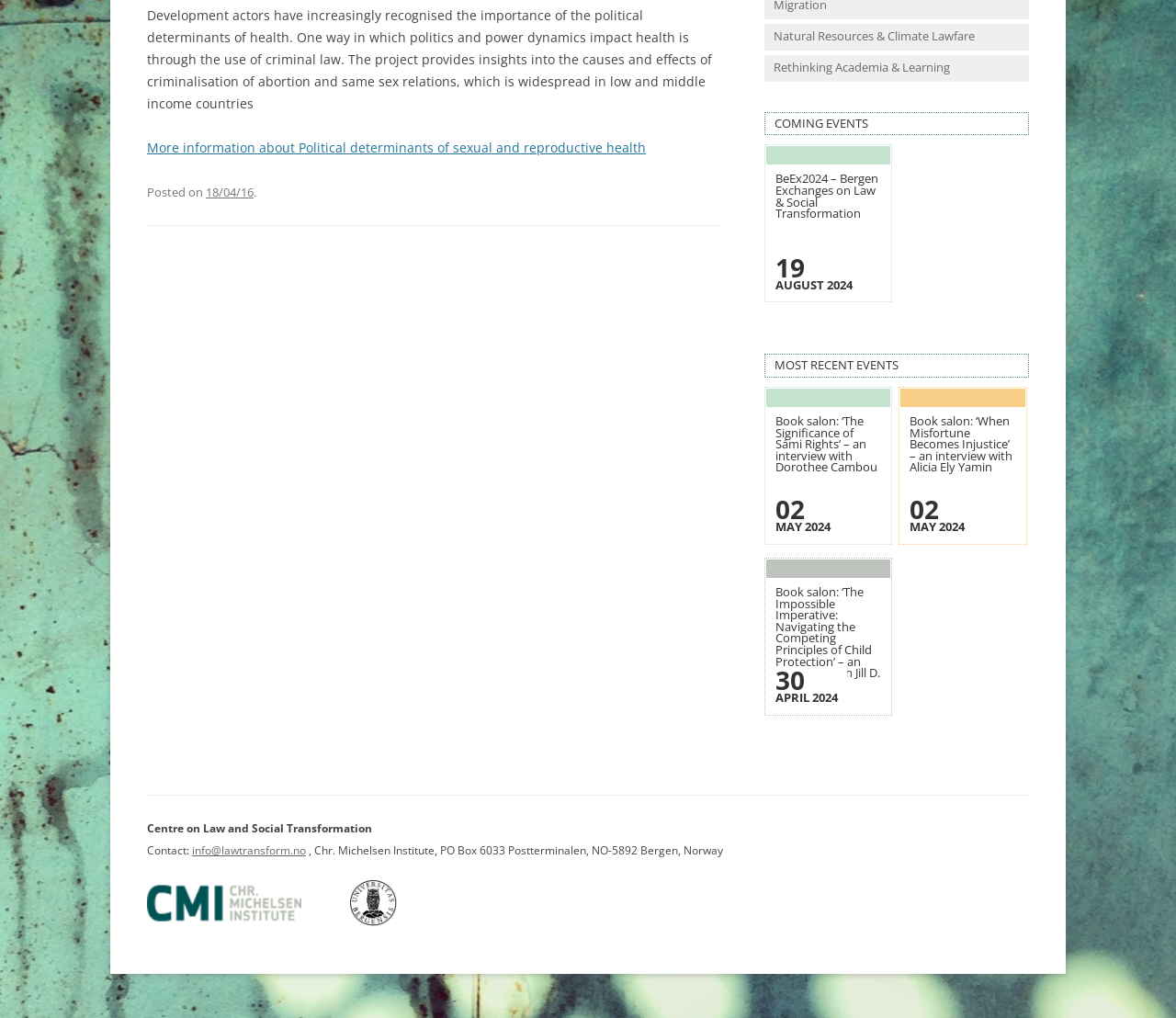Provide the bounding box coordinates of the HTML element described as: "Rethinking Academia & Learning". The bounding box coordinates should be four float numbers between 0 and 1, i.e., [left, top, right, bottom].

[0.65, 0.054, 0.875, 0.08]